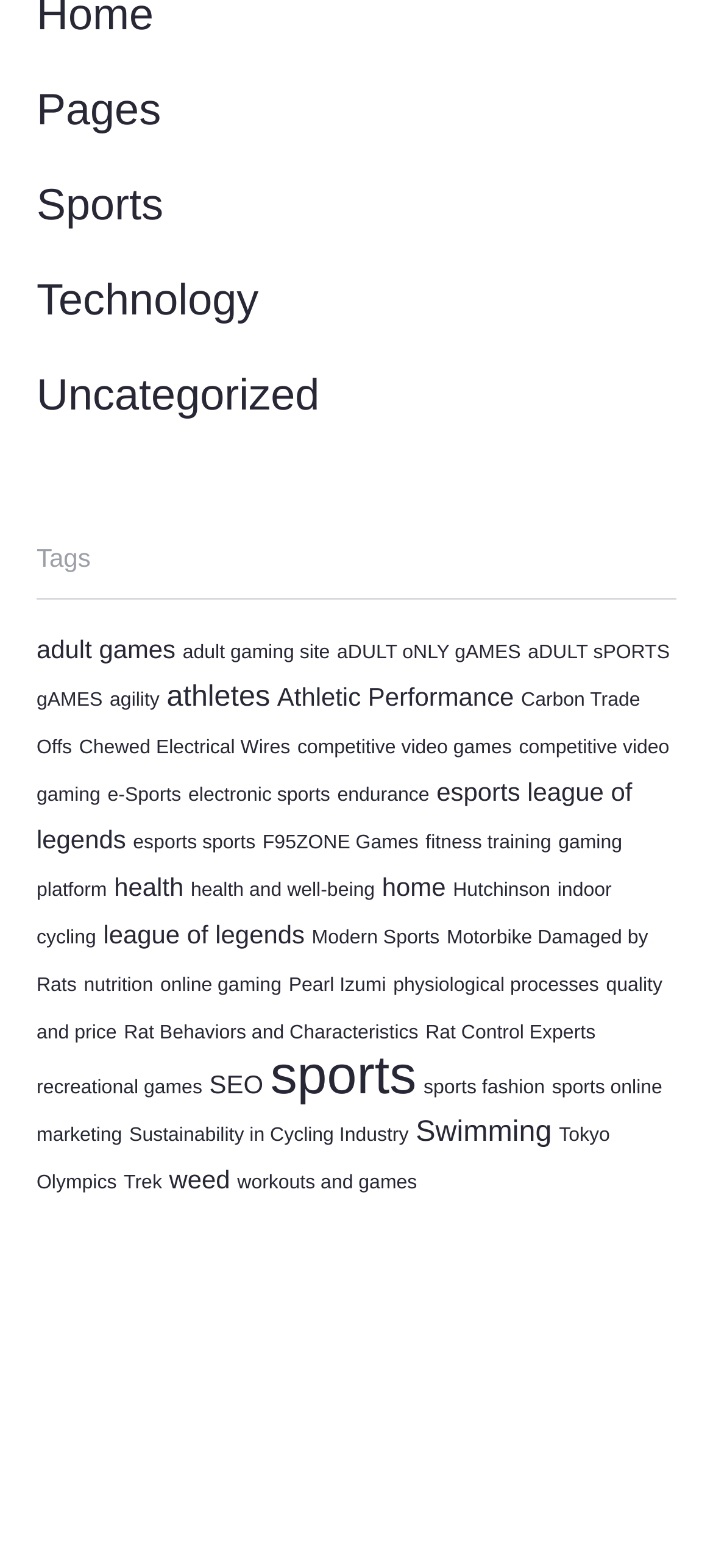Please study the image and answer the question comprehensively:
How many links are related to 'gaming'?

I searched for links related to 'gaming' and found five links: 'adult games', 'adult gaming site', 'competitive video games', 'competitive video gaming', and 'online gaming'.